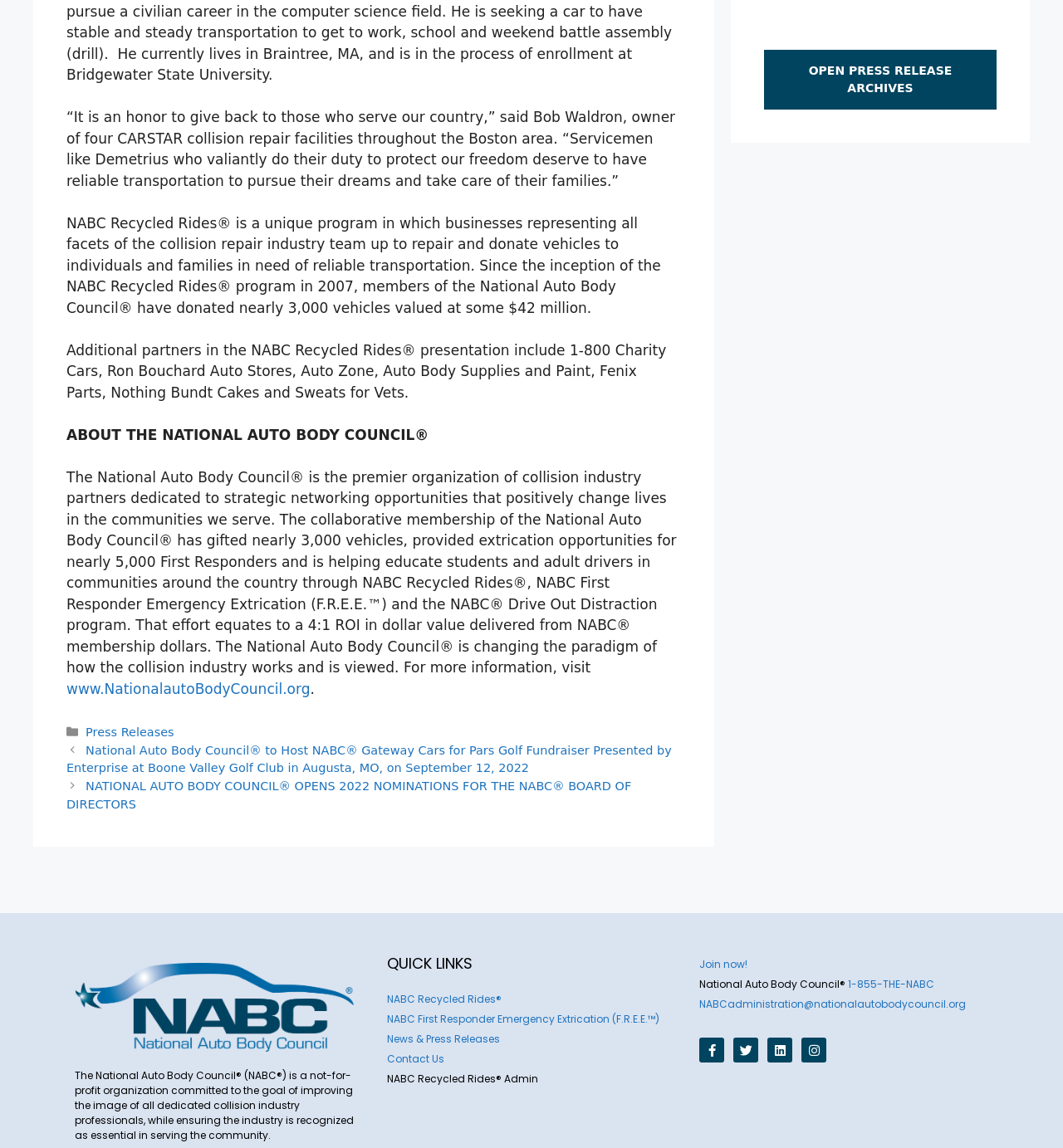From the webpage screenshot, predict the bounding box of the UI element that matches this description: "parent_node: Fintech".

None